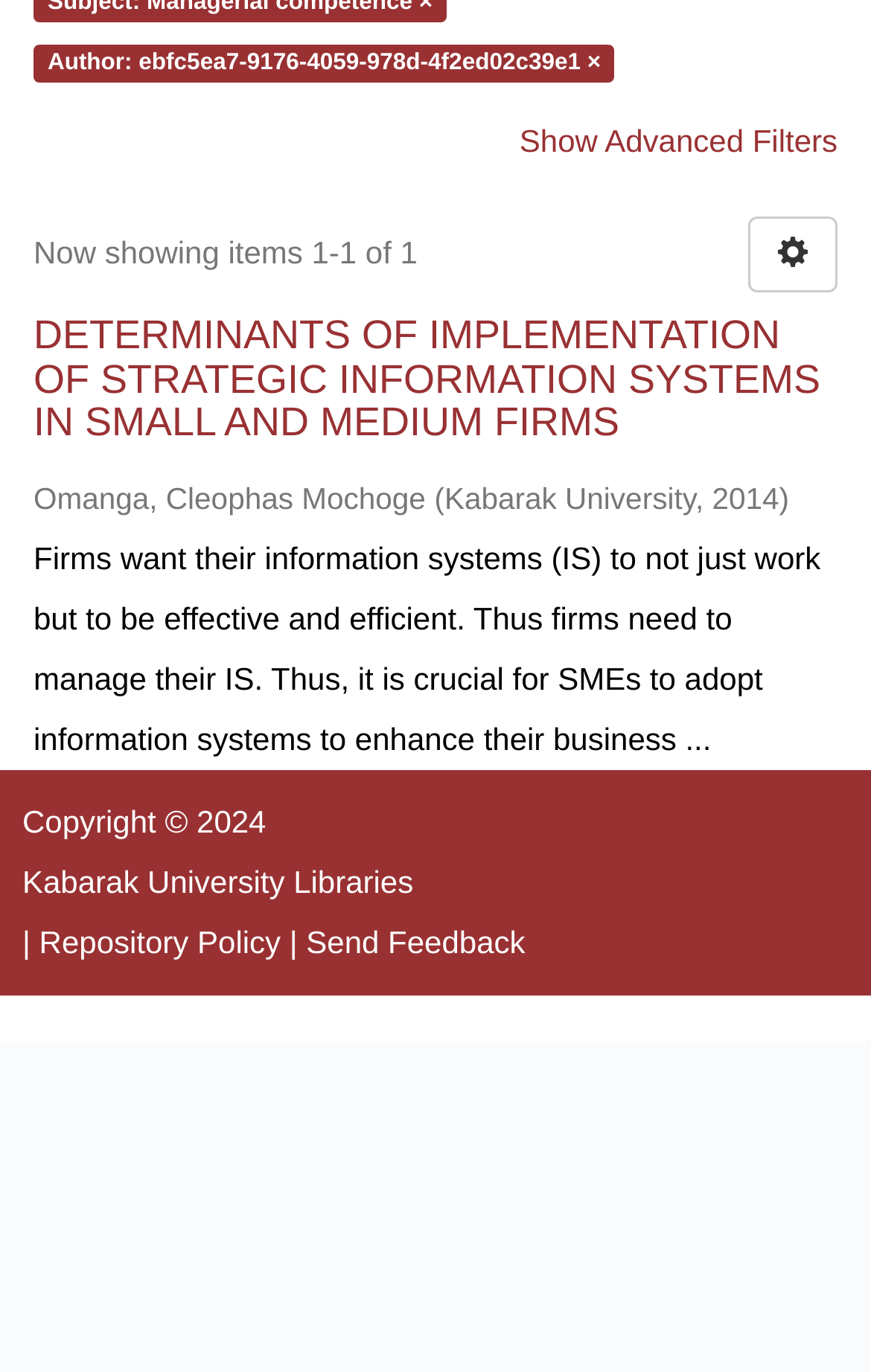Find the bounding box of the UI element described as follows: "Repository Policy".

[0.045, 0.674, 0.322, 0.7]